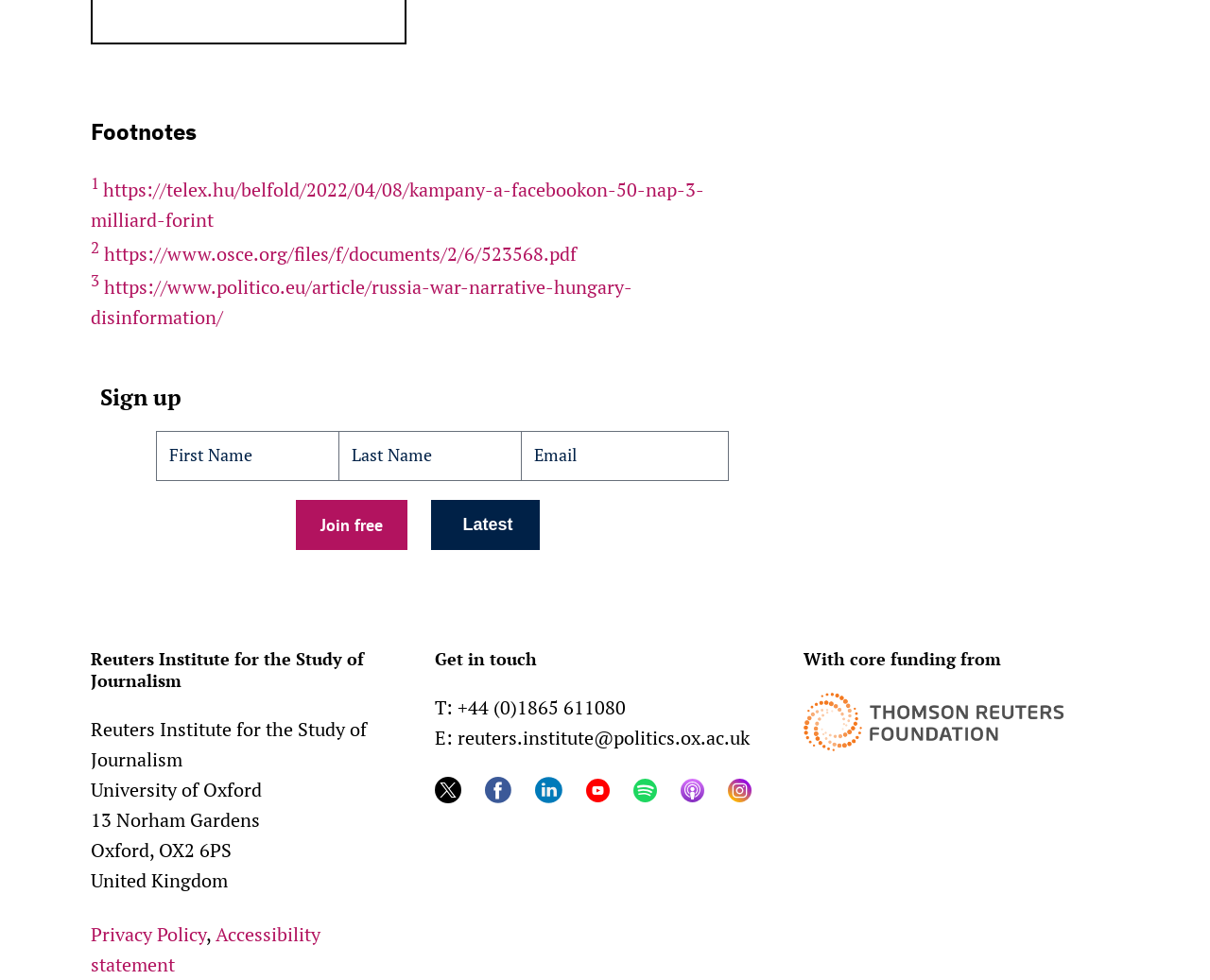Provide the bounding box coordinates of the HTML element described by the text: "Sports Car". The coordinates should be in the format [left, top, right, bottom] with values between 0 and 1.

None